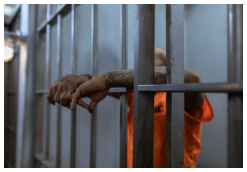Give a short answer using one word or phrase for the question:
What are the person's hands doing?

Resting on the bars